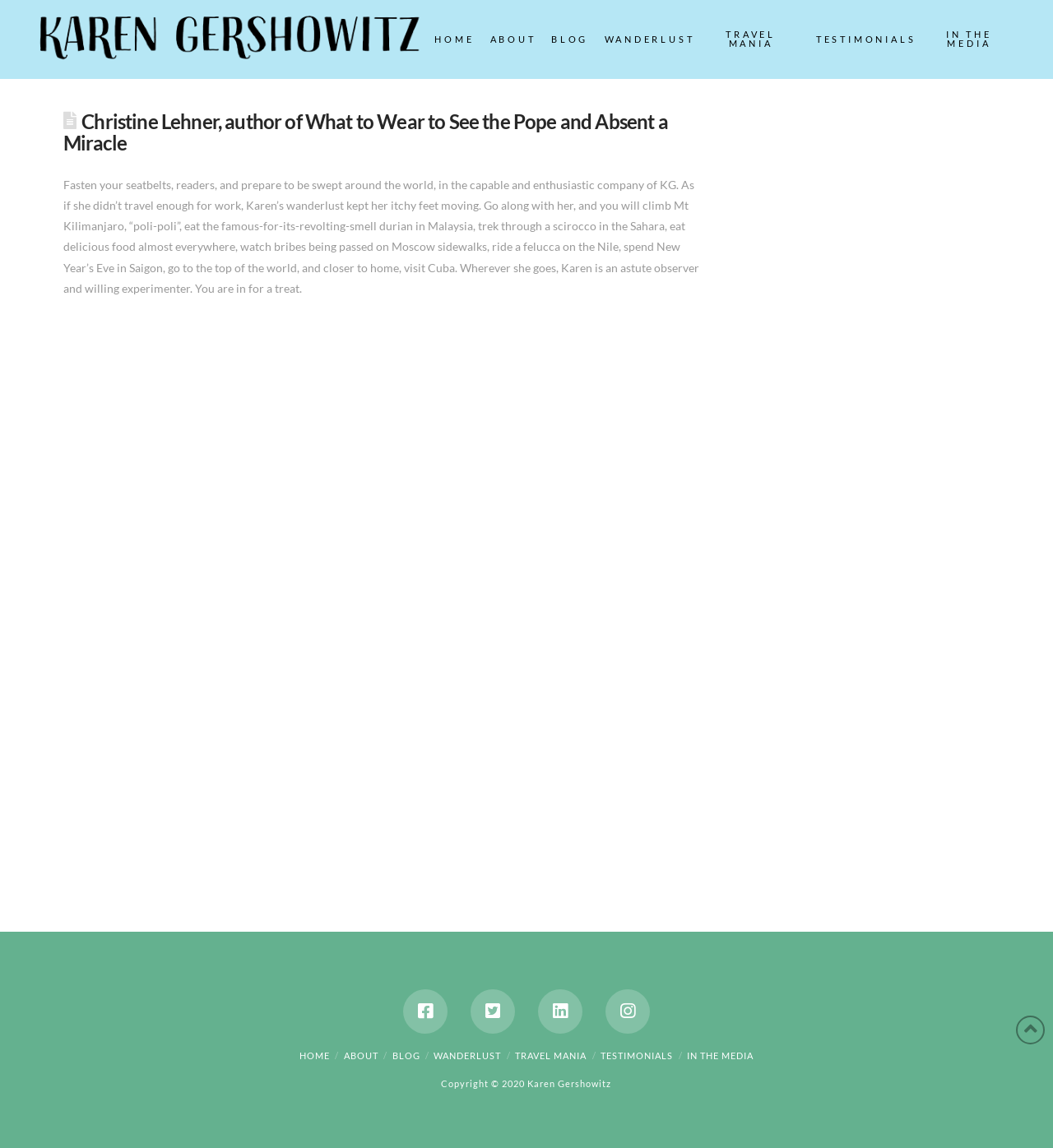Bounding box coordinates are to be given in the format (top-left x, top-left y, bottom-right x, bottom-right y). All values must be floating point numbers between 0 and 1. Provide the bounding box coordinate for the UI element described as: Travel Mania

[0.489, 0.915, 0.557, 0.924]